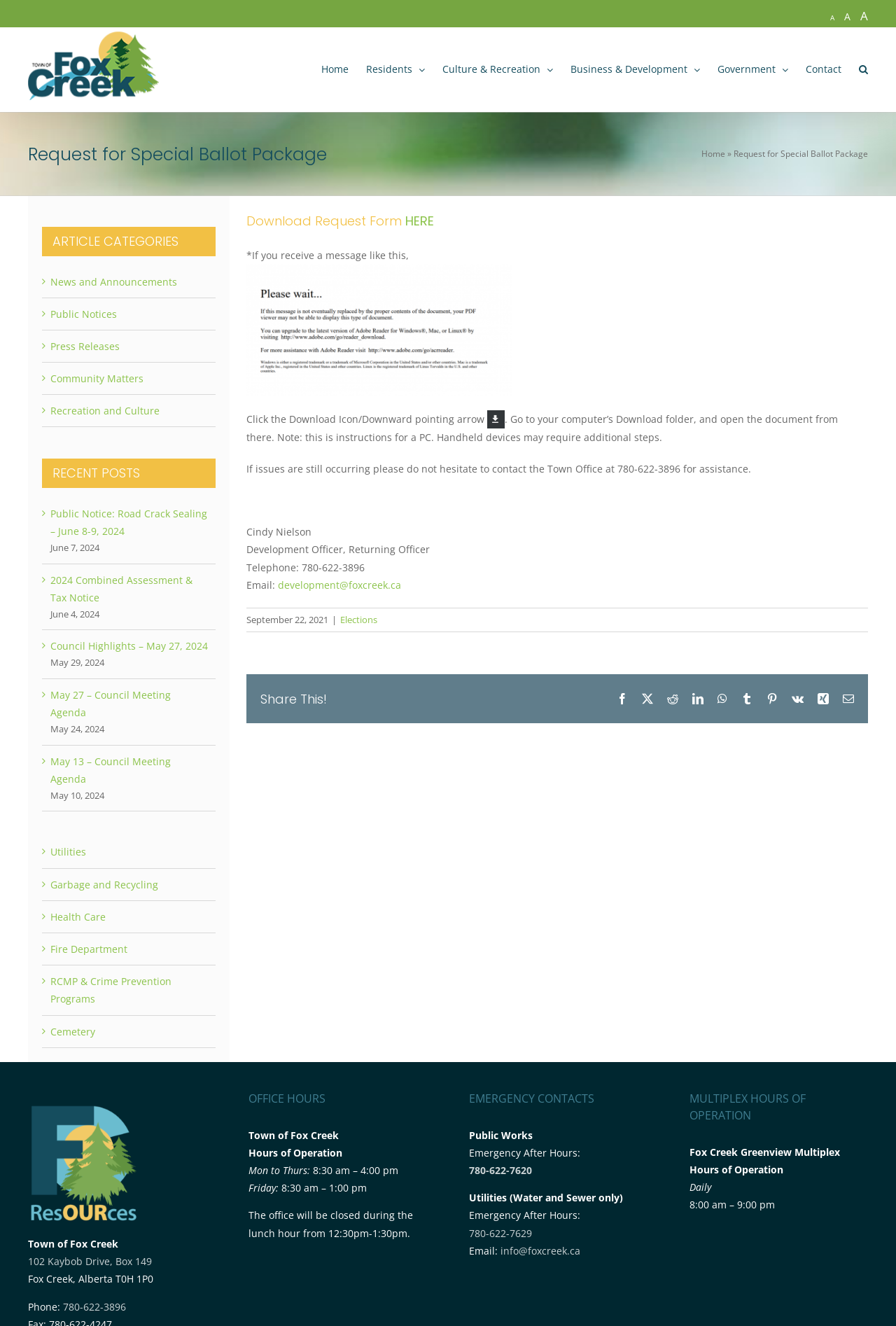Based on the image, please elaborate on the answer to the following question:
What are the office hours of the Town Office?

I found the answer by reading the text in the main content area of the webpage. The text mentions the office hours of the Town Office, specifying the days and timings.